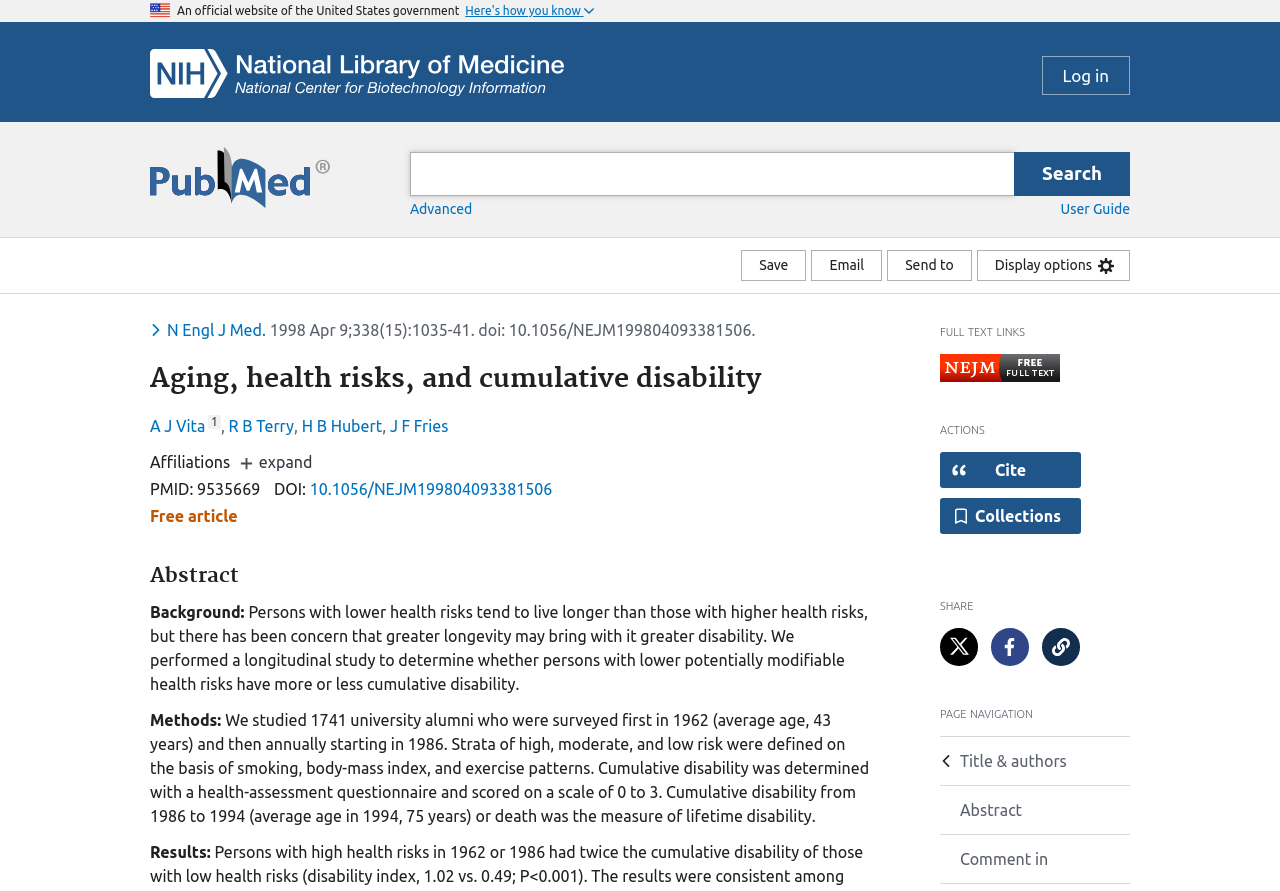Identify the bounding box for the described UI element. Provide the coordinates in (top-left x, top-left y, bottom-right x, bottom-right y) format with values ranging from 0 to 1: aria-label="NCBI Logo"

[0.117, 0.055, 0.441, 0.126]